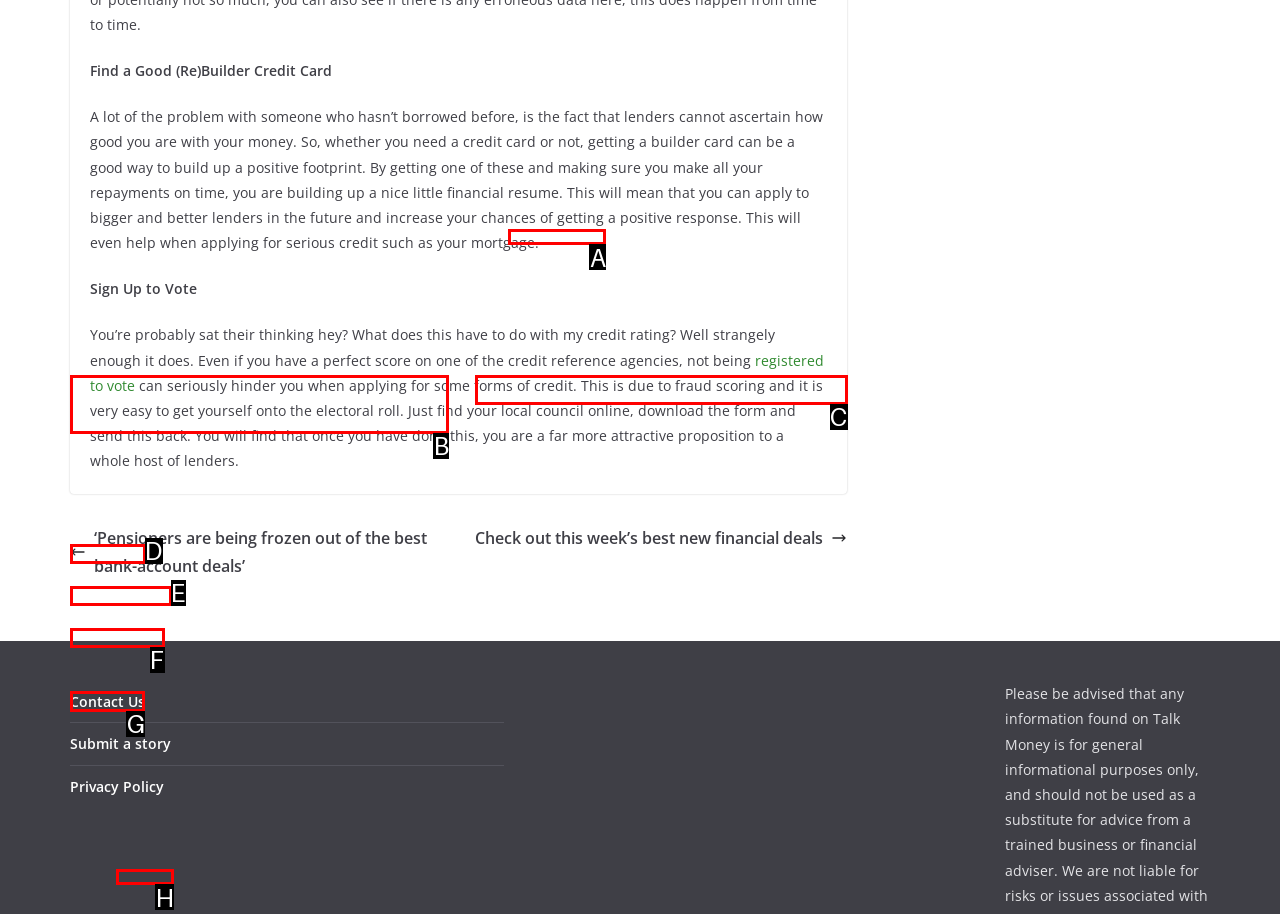Identify the correct letter of the UI element to click for this task: Read more about 'About'
Respond with the letter from the listed options.

None